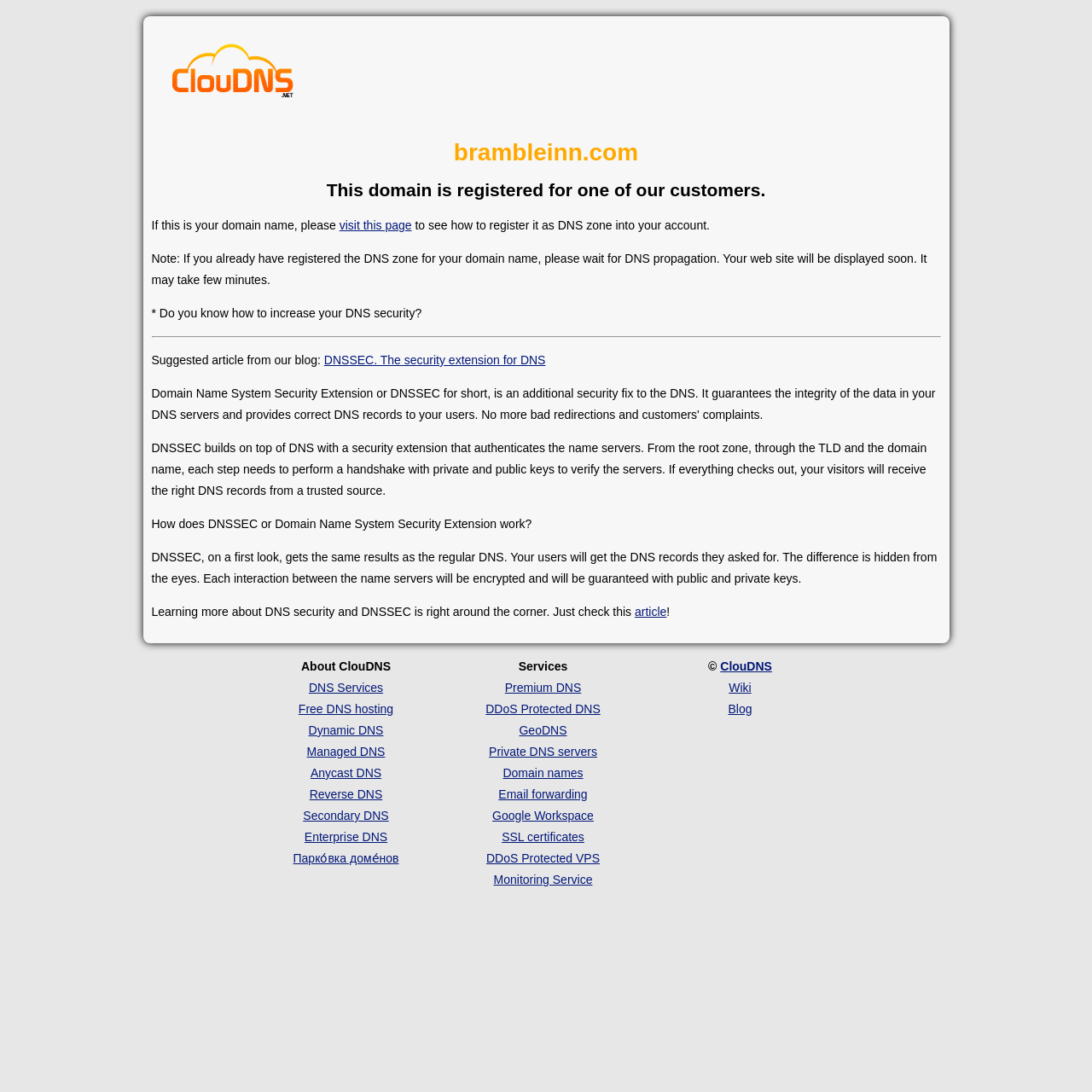Provide a short answer using a single word or phrase for the following question: 
What is the difference between DNS and DNSSEC?

encryption and verification